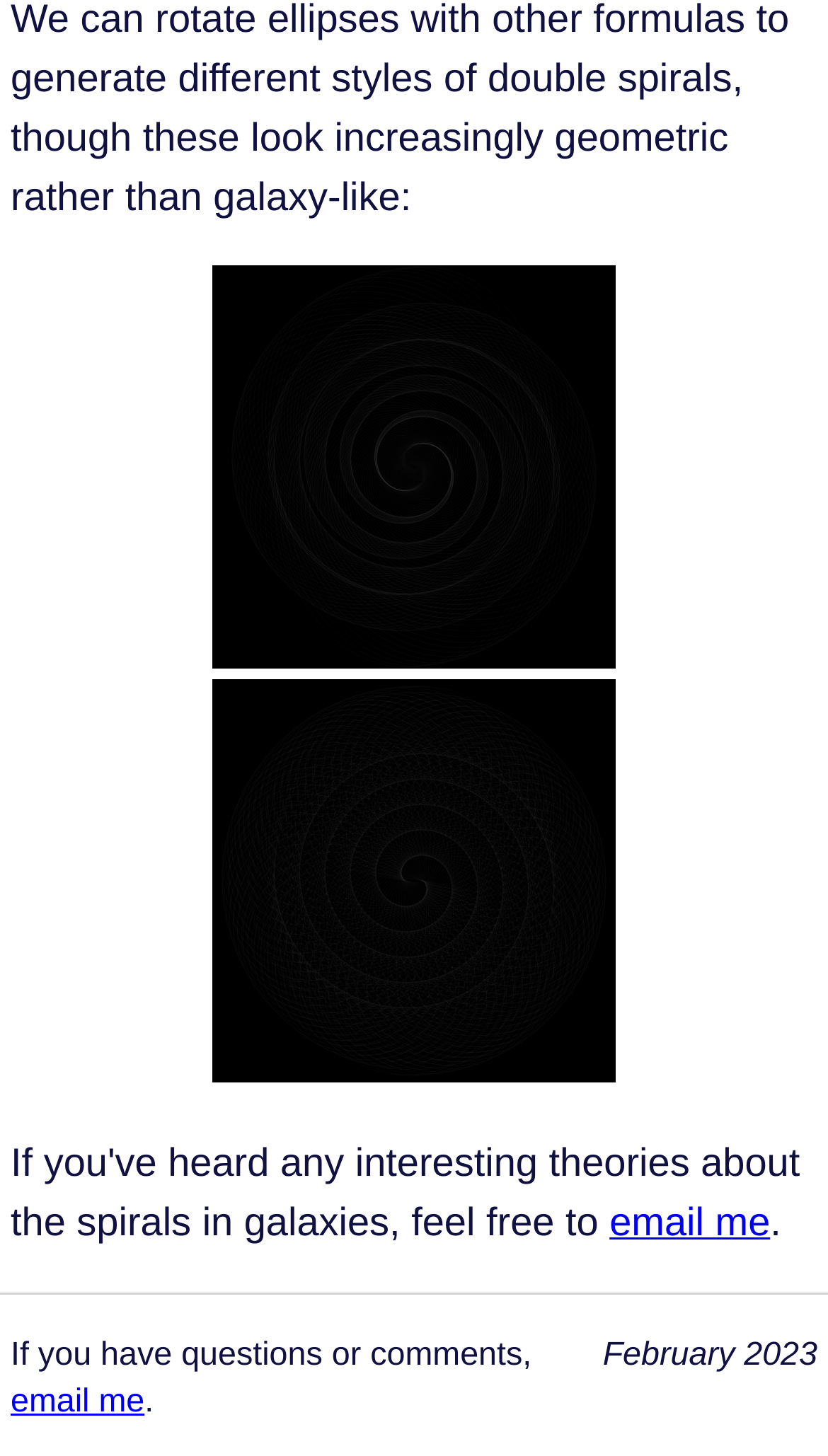Please examine the image and provide a detailed answer to the question: What is the text next to the 'email me' link?

I looked at the elements surrounding the 'email me' link and found a StaticText element with the text '.'. This element is located next to the link, so the text next to the link is '.'.